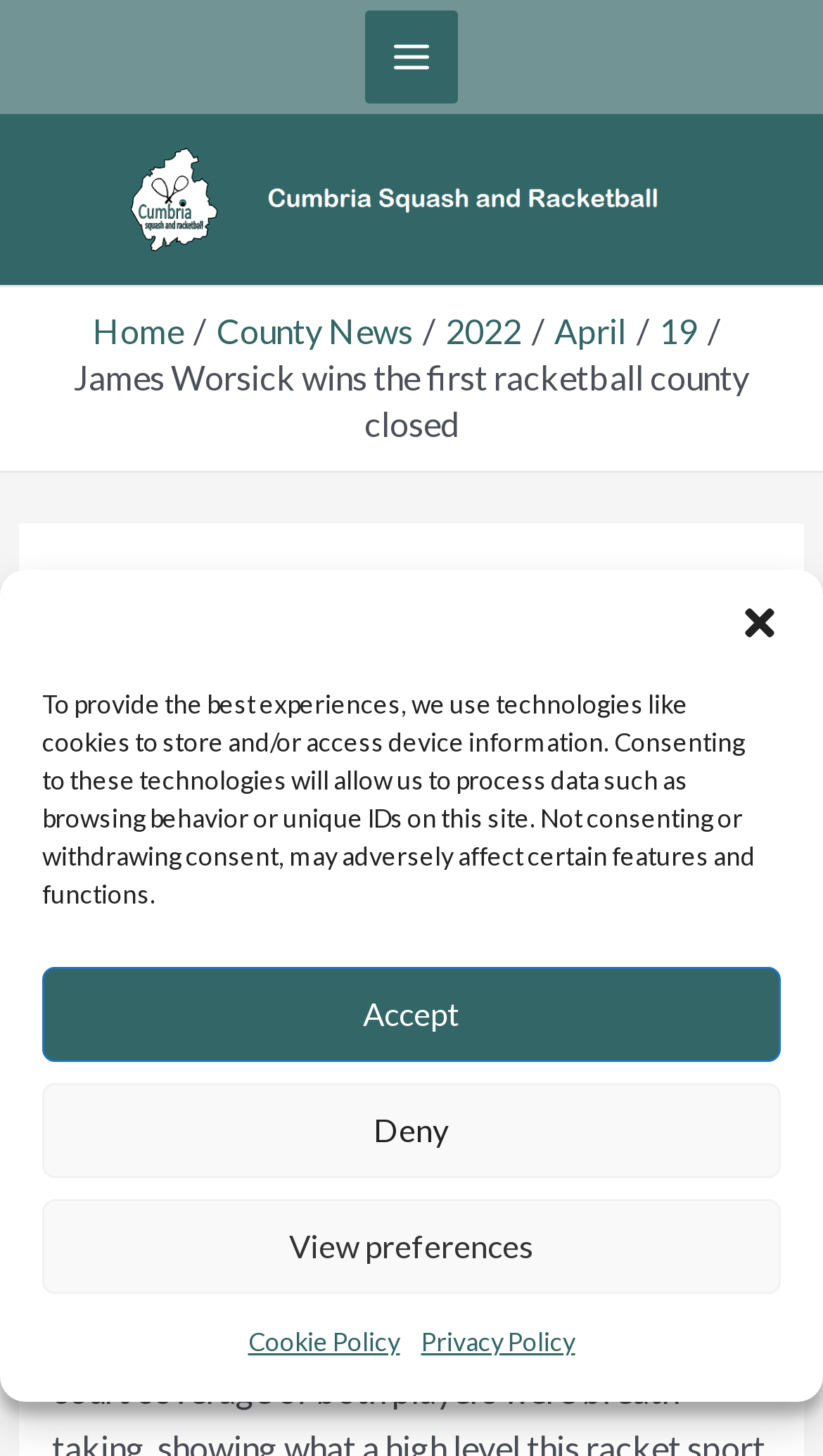Could you please study the image and provide a detailed answer to the question:
What is the name of the winner in the racketball county closed?

I found the answer by looking at the main content of the webpage, where it says 'James Worsick wins the first racketball county closed'.